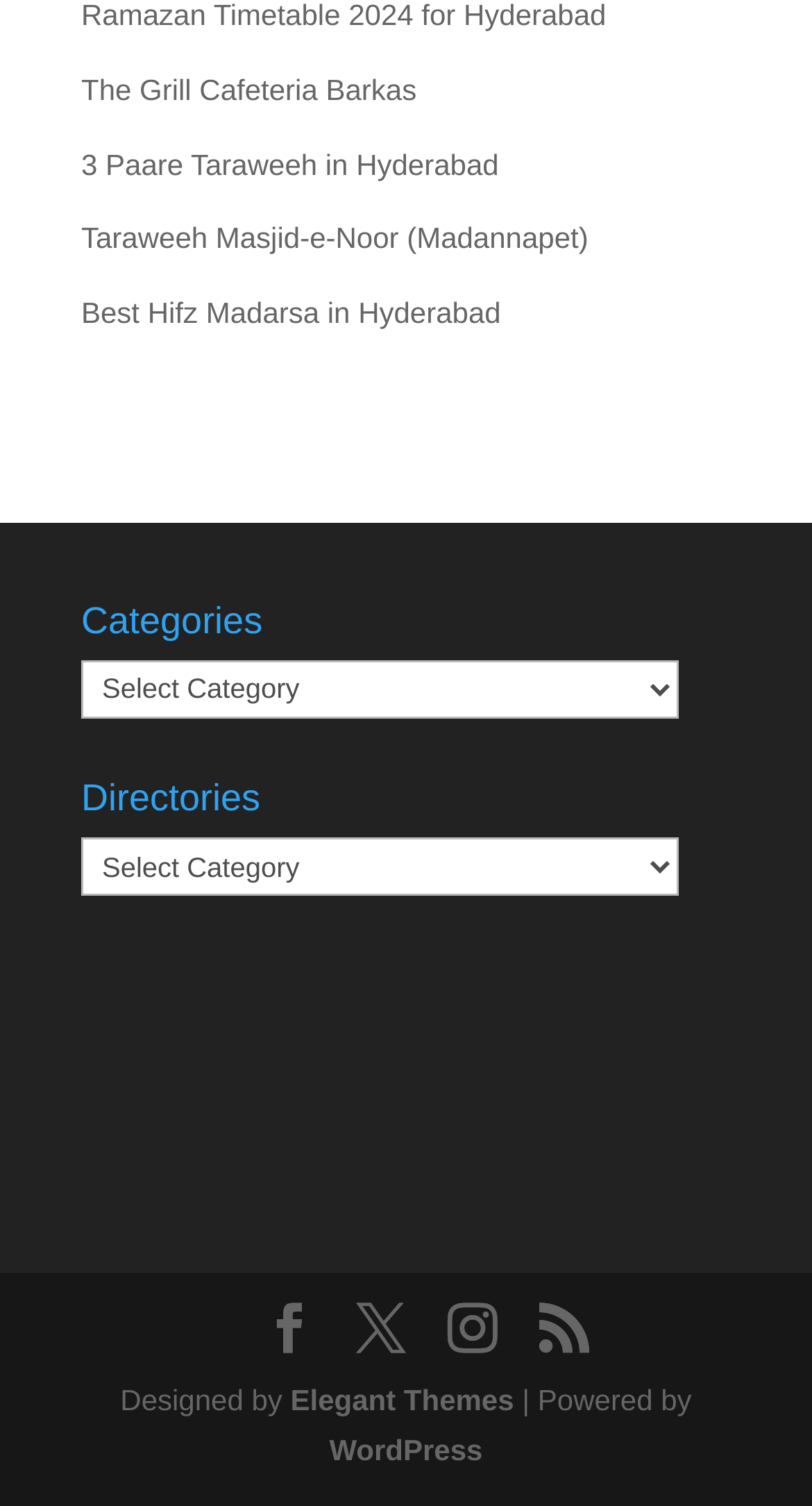What is the purpose of the 'Categories' combobox?
Craft a detailed and extensive response to the question.

The 'Categories' combobox is a dropdown menu that allows users to select a category from a list of options. It is located below the links section with a bounding box coordinate of [0.1, 0.438, 0.836, 0.477].